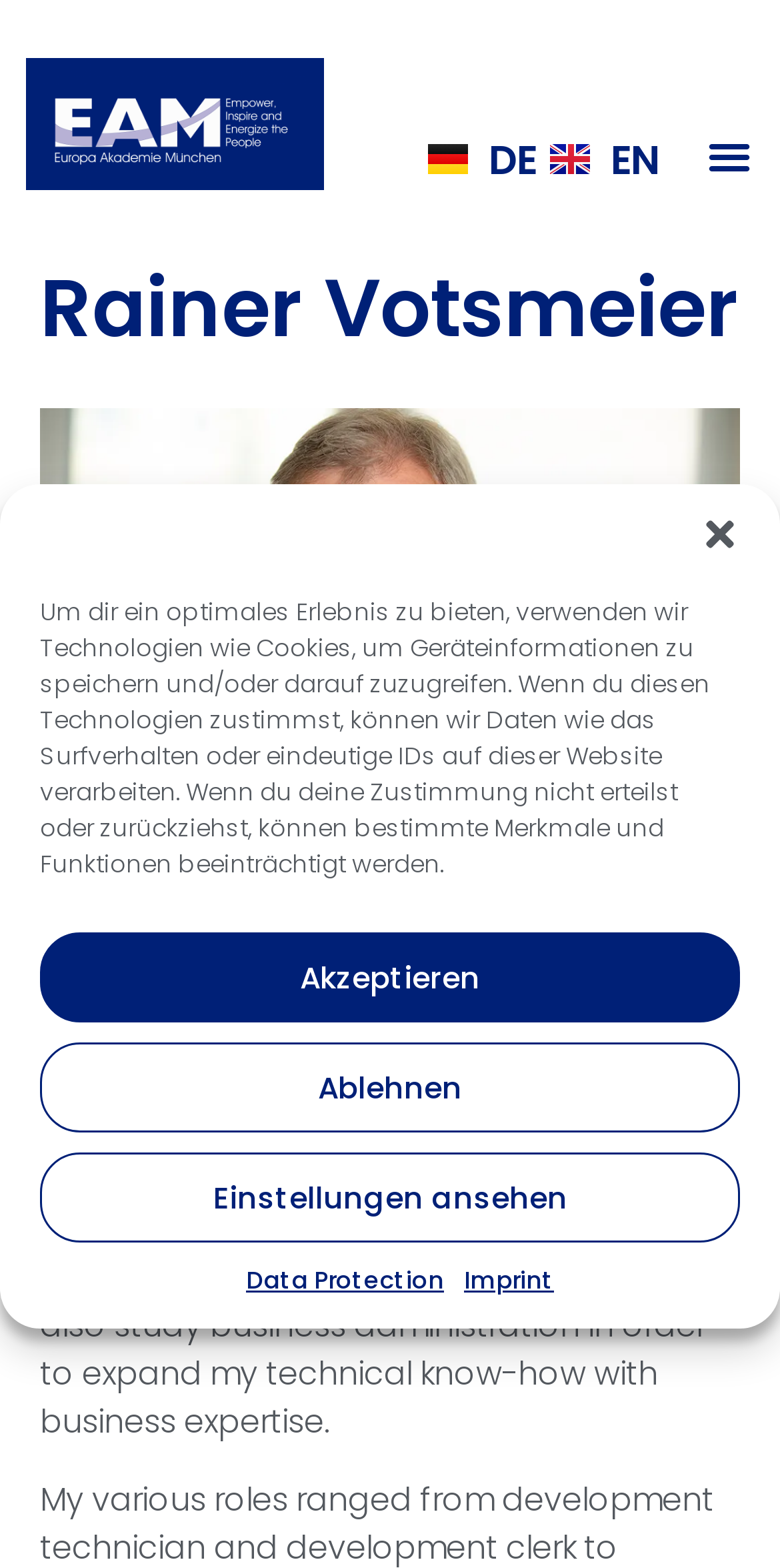Analyze the image and answer the question with as much detail as possible: 
What is the name of the academy associated with Rainer Votsmeier?

The webpage title 'Rainer Votsmeier - EAM - Europa Akademie München' suggests that Rainer Votsmeier is associated with Europa Akademie München.